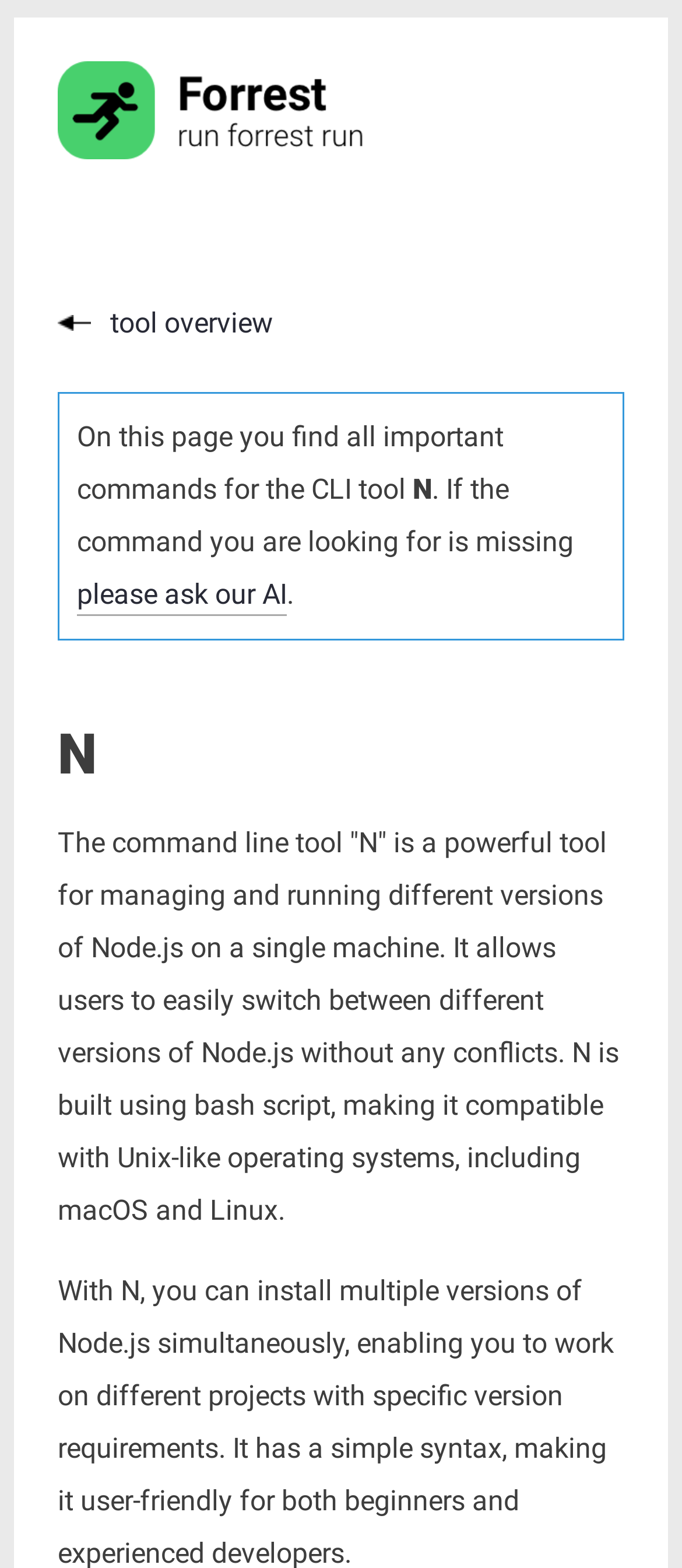Create an elaborate caption for the webpage.

The webpage is about the CLI tool "N" and its important commands. At the top left, there is a Forrest logo image and a link to the homepage. Below the logo, there is a link to the tool overview. 

The main content starts with a heading "N" at the top center of the page. Below the heading, there is a paragraph of text that describes the CLI tool "N" as a powerful tool for managing and running different versions of Node.js on a single machine. 

Above the paragraph, there is a sentence that says "On this page you find all important commands for the CLI tool N" with the "N" highlighted. The sentence is followed by another sentence that says "If the command you are looking for is missing, please ask our AI" with a link to ask the AI. 

There are no other UI elements or images on the page besides the Forrest logo at the top left.